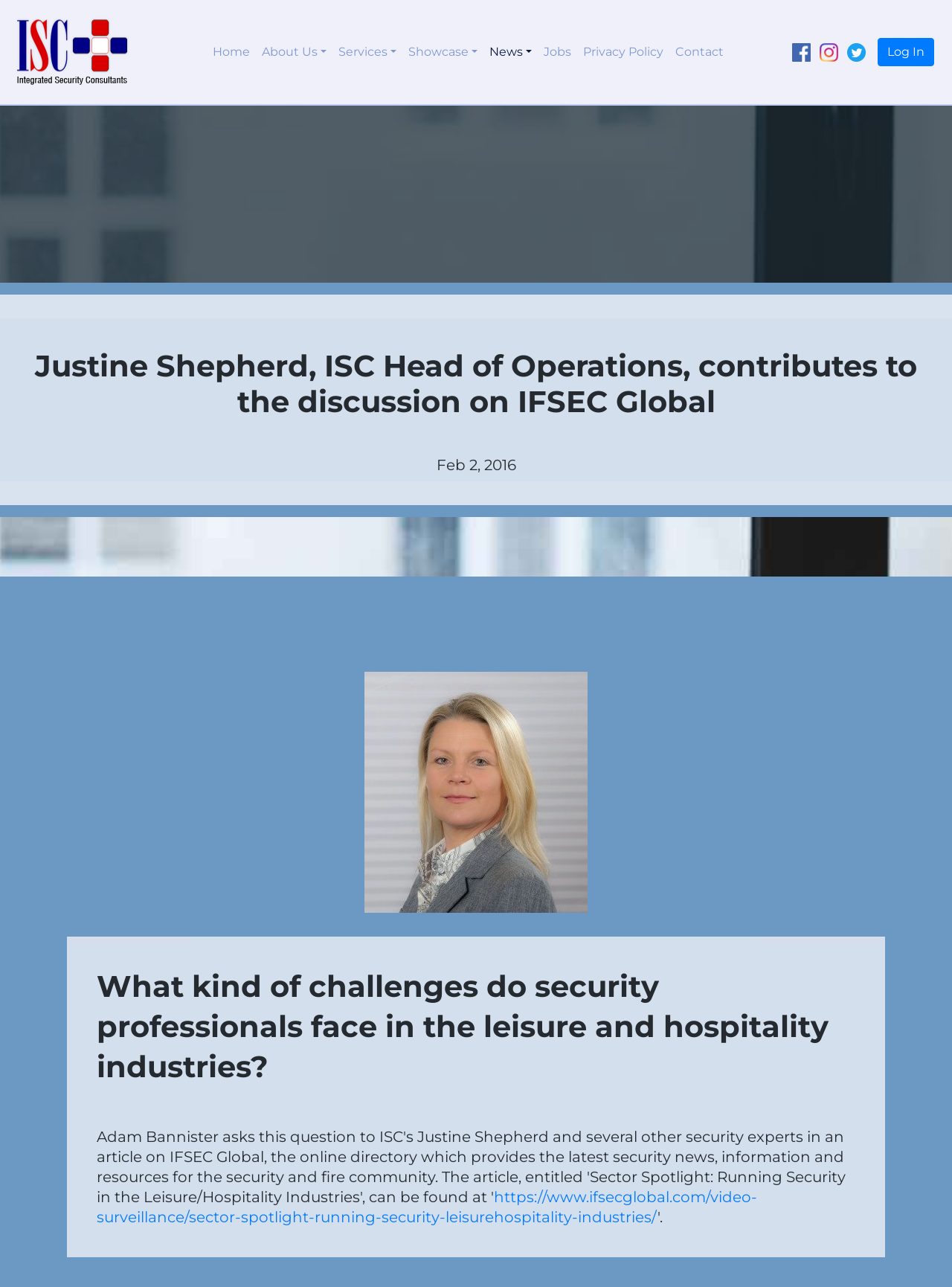What is the date of the article?
Please provide a comprehensive answer based on the details in the screenshot.

The date of the article can be found in the heading element that displays the date, which is 'Feb 2, 2016'.